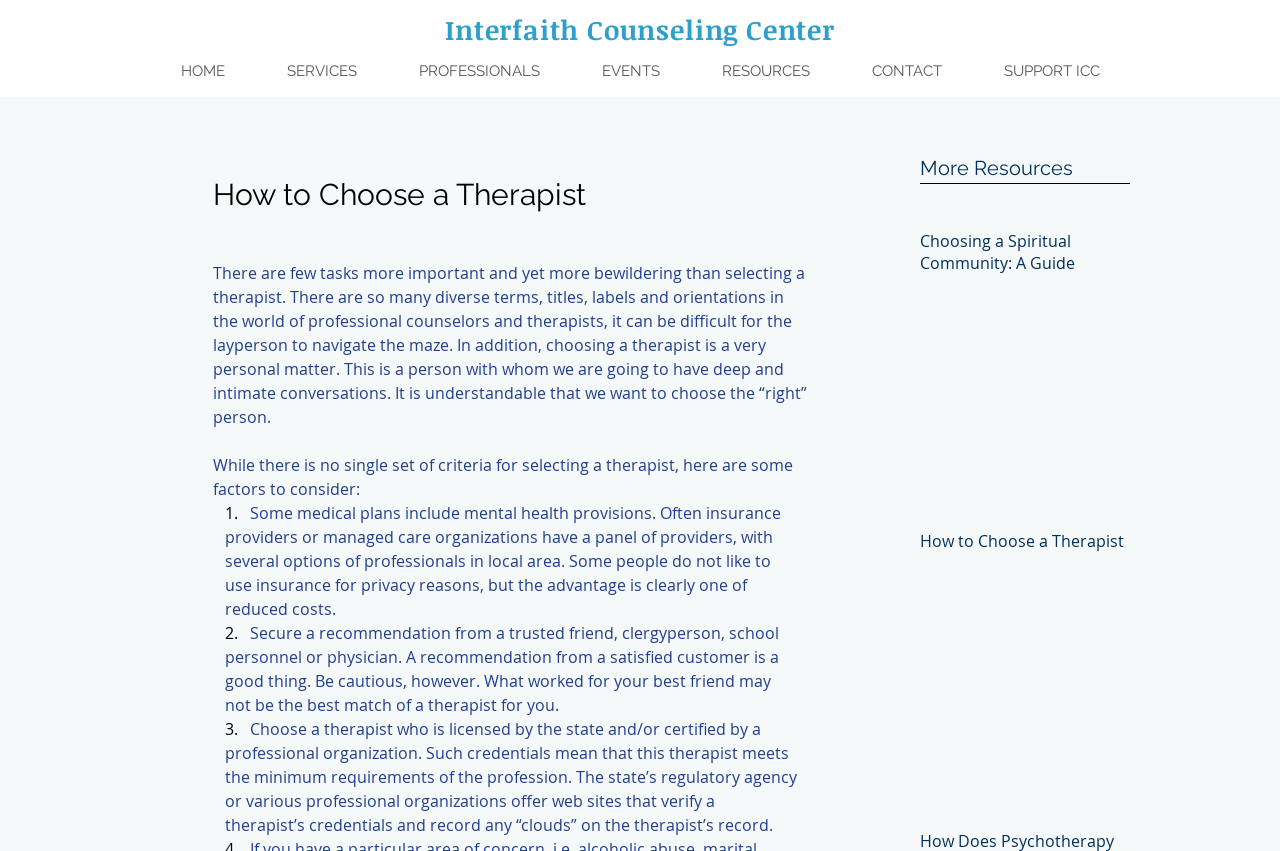Please provide the bounding box coordinates for the UI element as described: "Interfaith Counseling Center". The coordinates must be four floats between 0 and 1, represented as [left, top, right, bottom].

[0.348, 0.013, 0.652, 0.056]